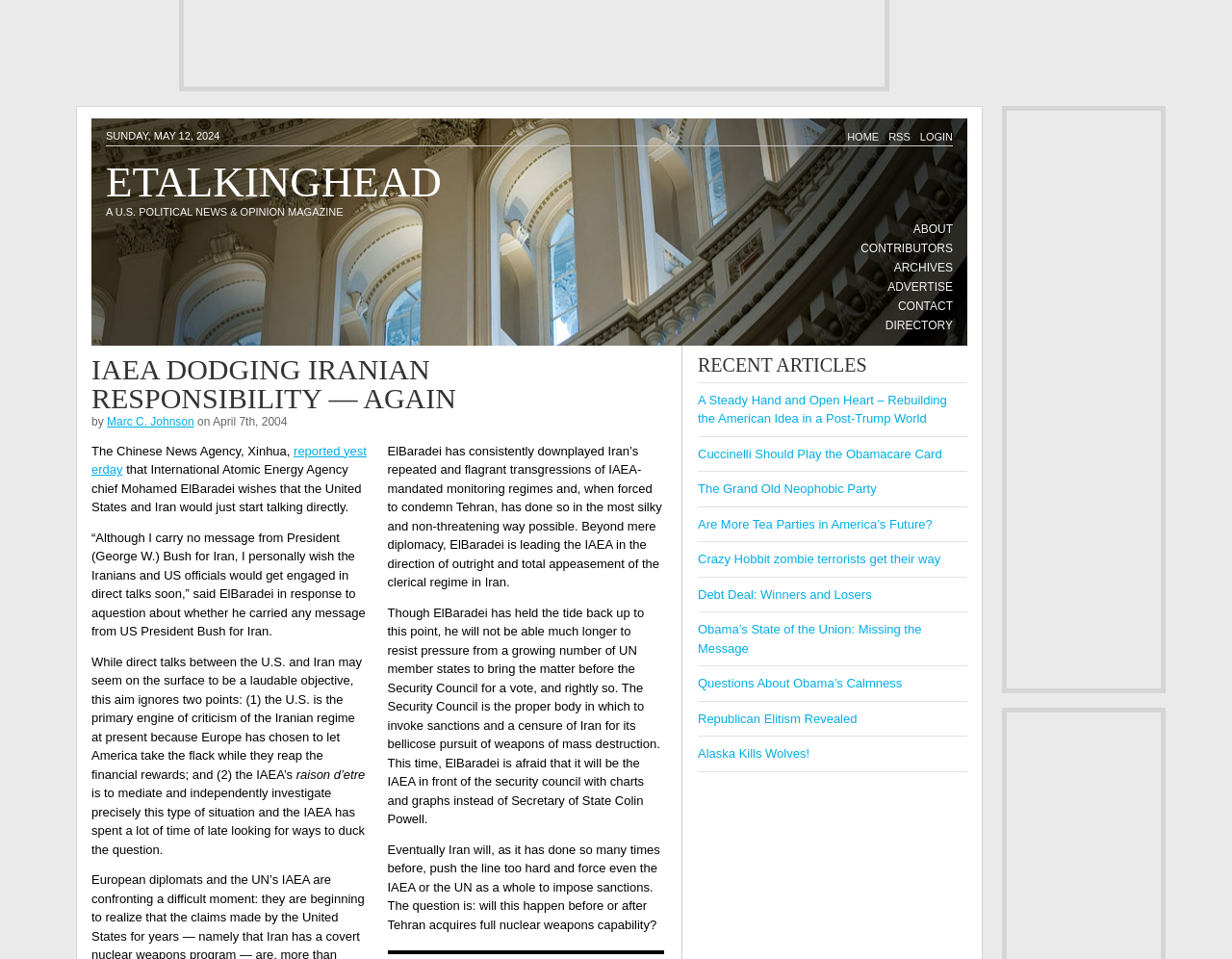Specify the bounding box coordinates of the area to click in order to execute this command: 'Check the 'RECENT ARTICLES' section'. The coordinates should consist of four float numbers ranging from 0 to 1, and should be formatted as [left, top, right, bottom].

[0.566, 0.37, 0.785, 0.399]